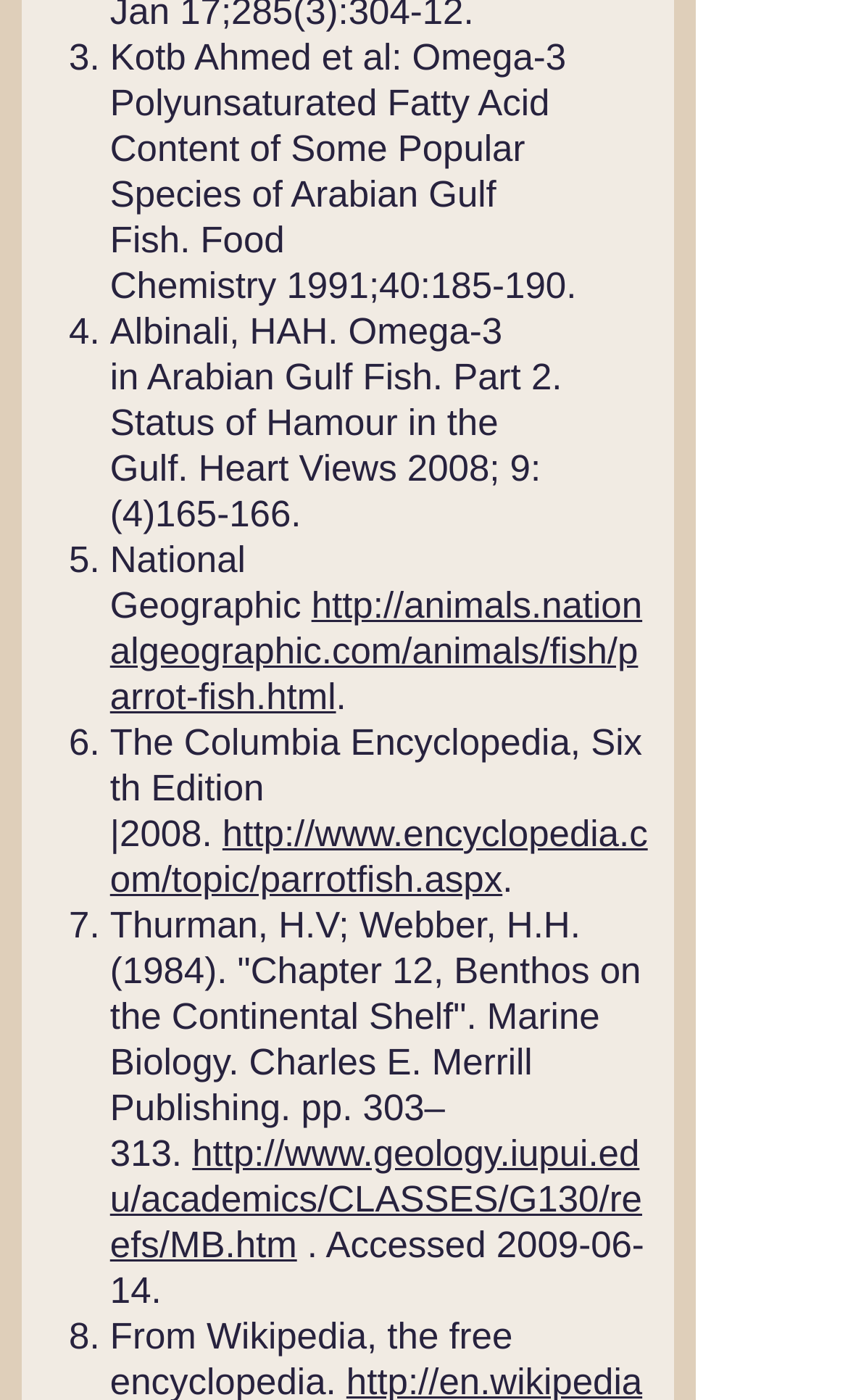What is the title of the fourth reference?
Based on the image, give a one-word or short phrase answer.

Omega-3 in Arabian Gulf Fish